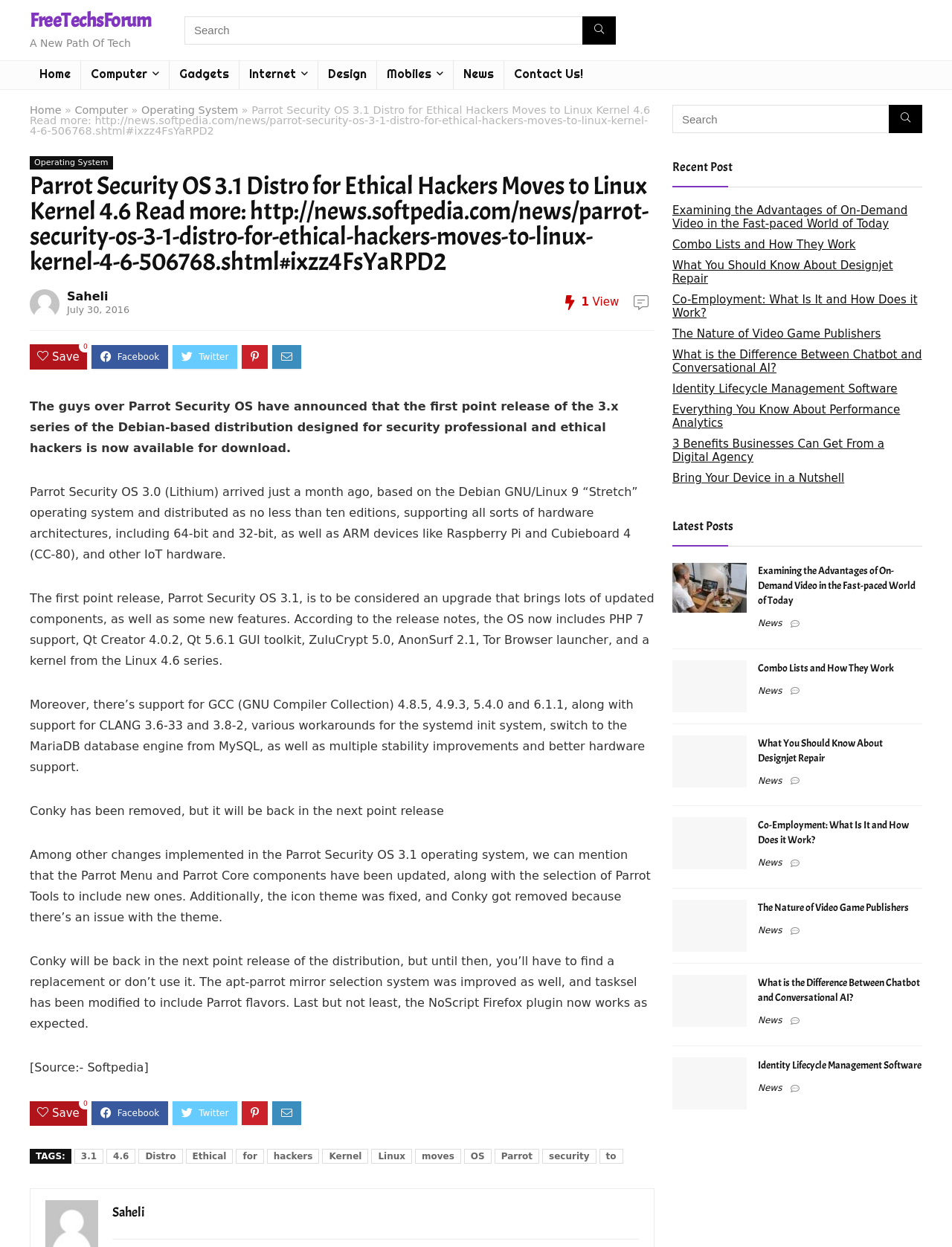What is the name of the plugin that now works as expected in Parrot Security OS 3.1?
Based on the screenshot, provide your answer in one word or phrase.

NoScript Firefox plugin